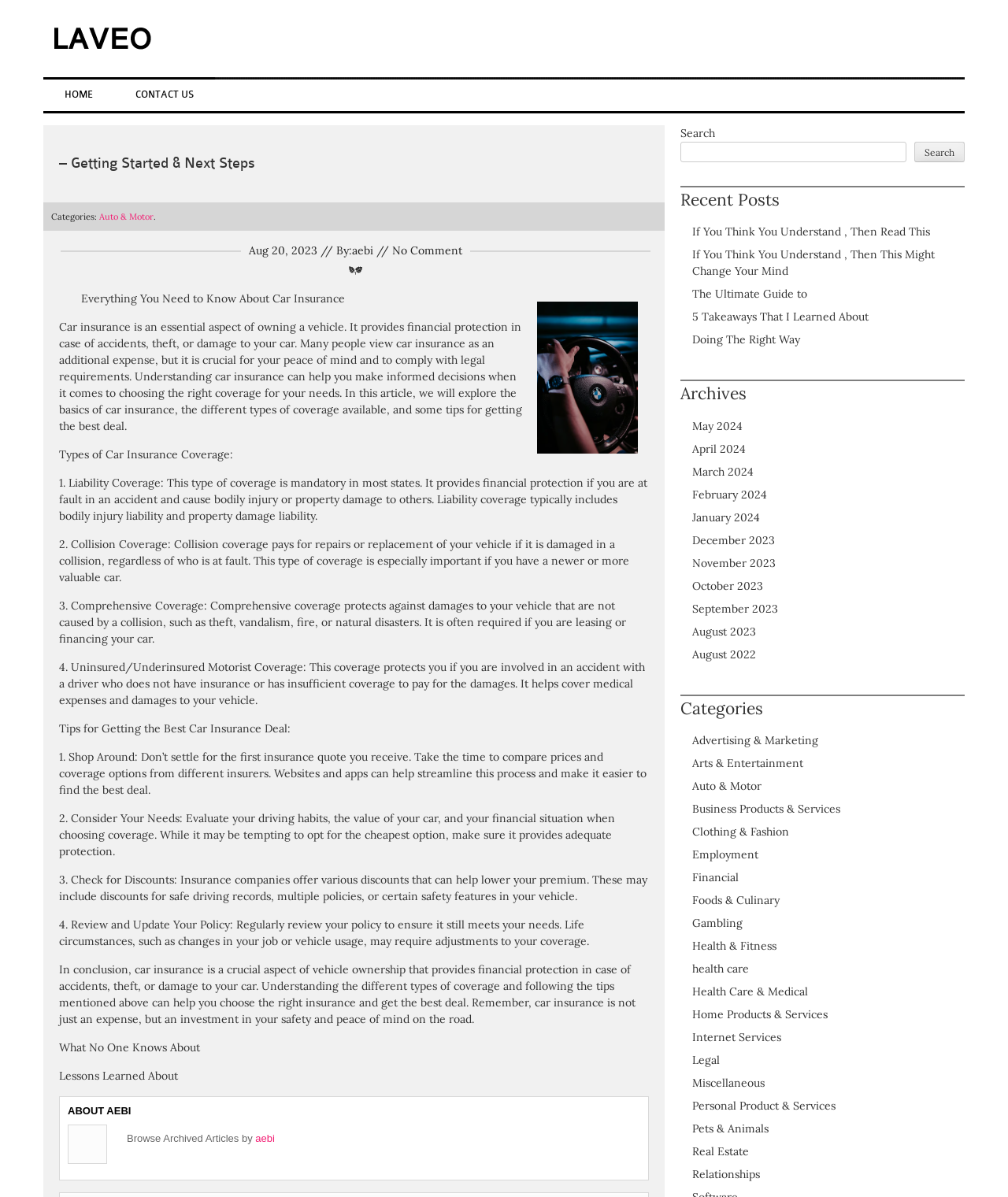What is the date of the article?
Provide a one-word or short-phrase answer based on the image.

Aug 20, 2023